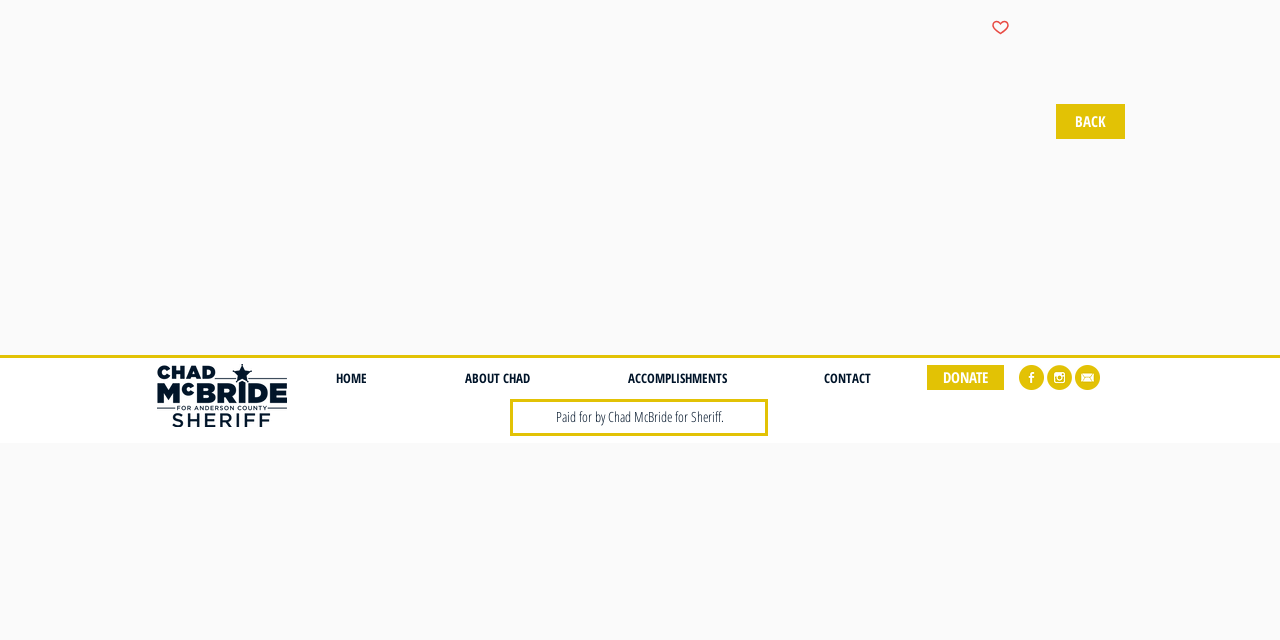Identify the bounding box coordinates for the UI element described as follows: "ABOUT CHAD". Ensure the coordinates are four float numbers between 0 and 1, formatted as [left, top, right, bottom].

[0.325, 0.577, 0.452, 0.603]